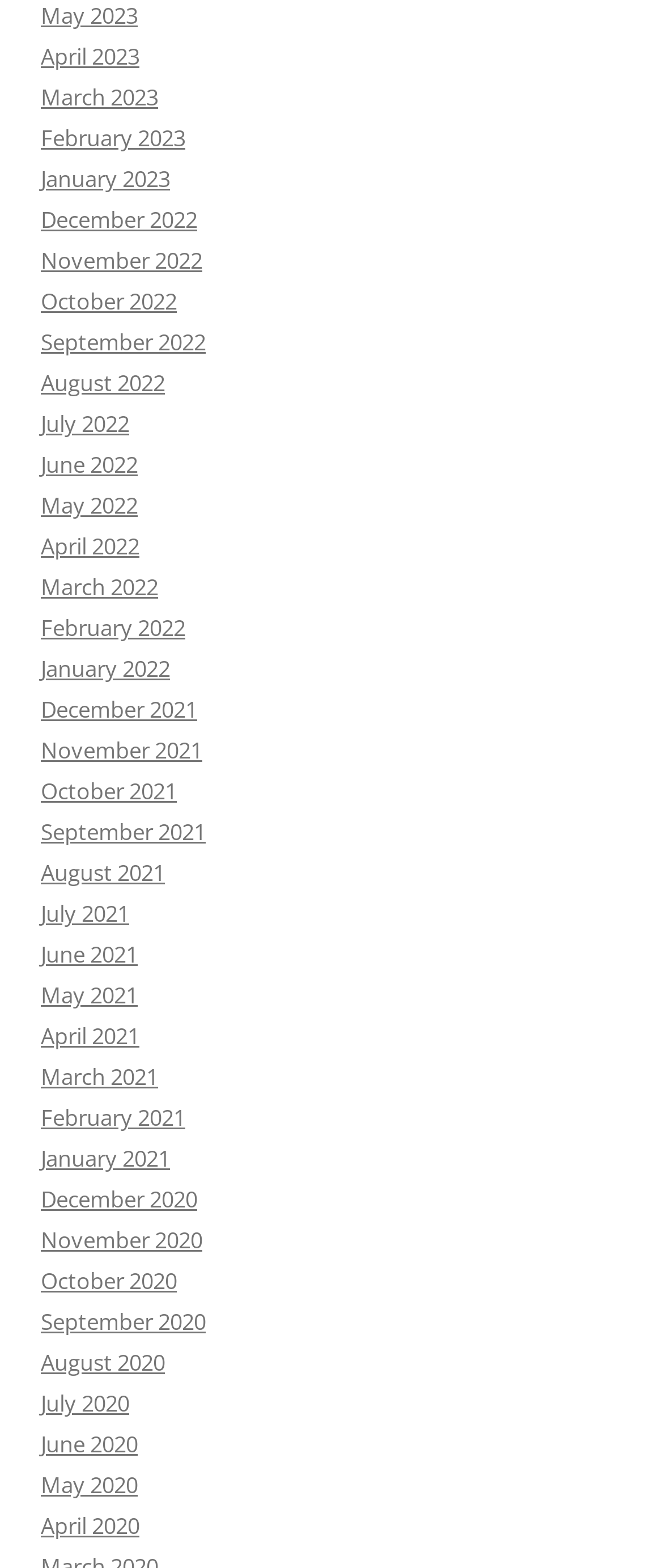Using details from the image, please answer the following question comprehensively:
How many months are listed?

I counted the number of link elements with month and year text, starting from May 2023 to April 2020, and found 27 links.